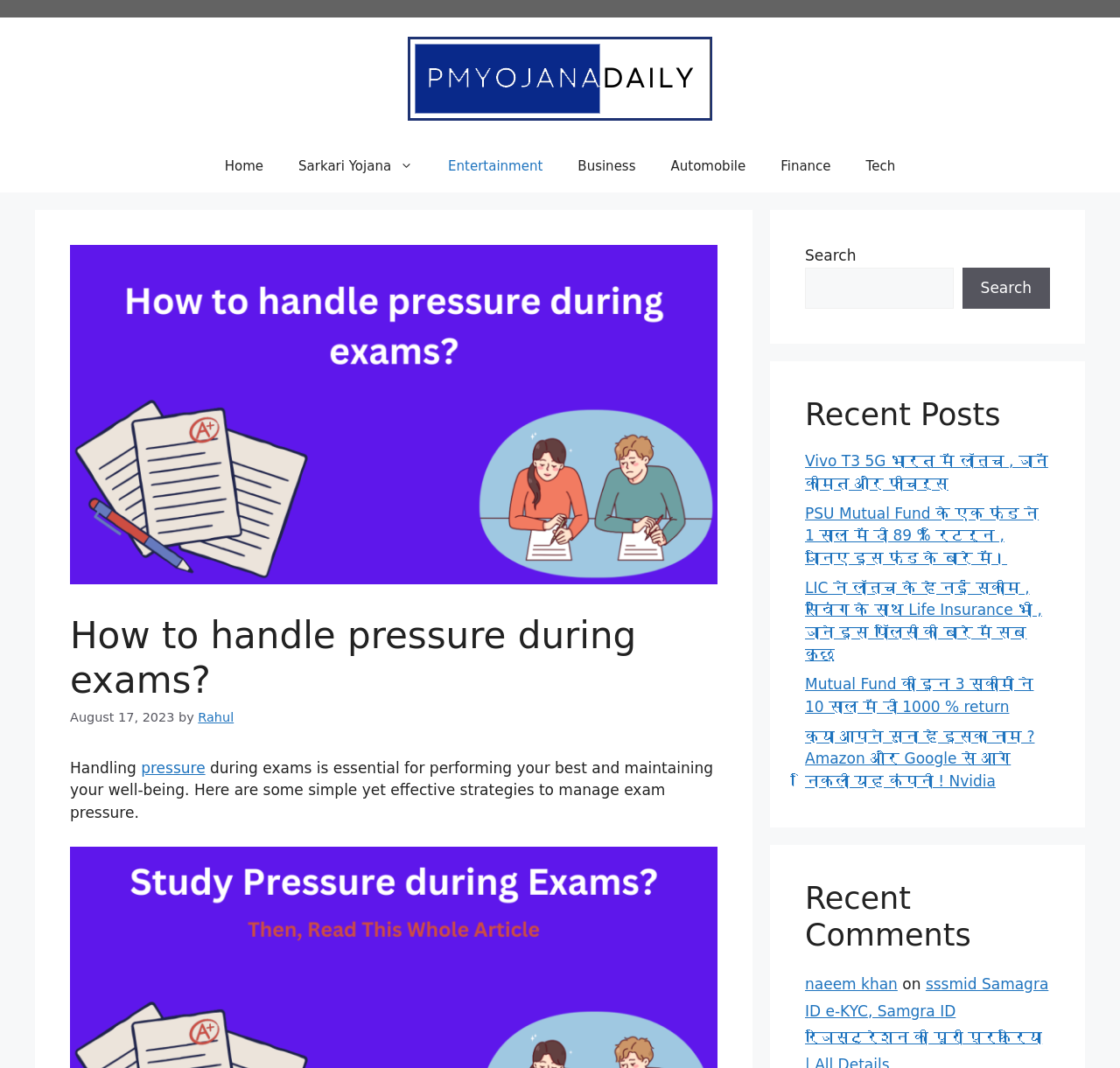What is the category of the webpage?
Please provide a single word or phrase as your answer based on the screenshot.

Business, Entertainment, Government Schemes